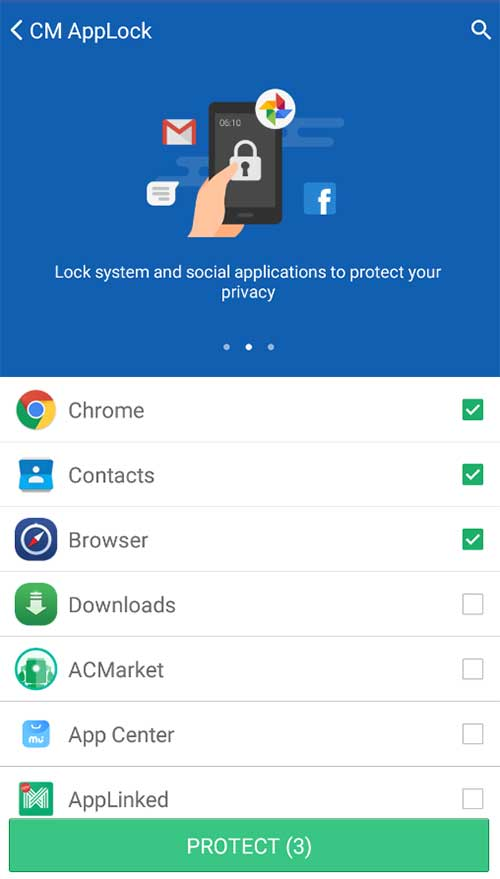Give a one-word or short phrase answer to this question: 
What is the purpose of the app?

Securing personal data and applications